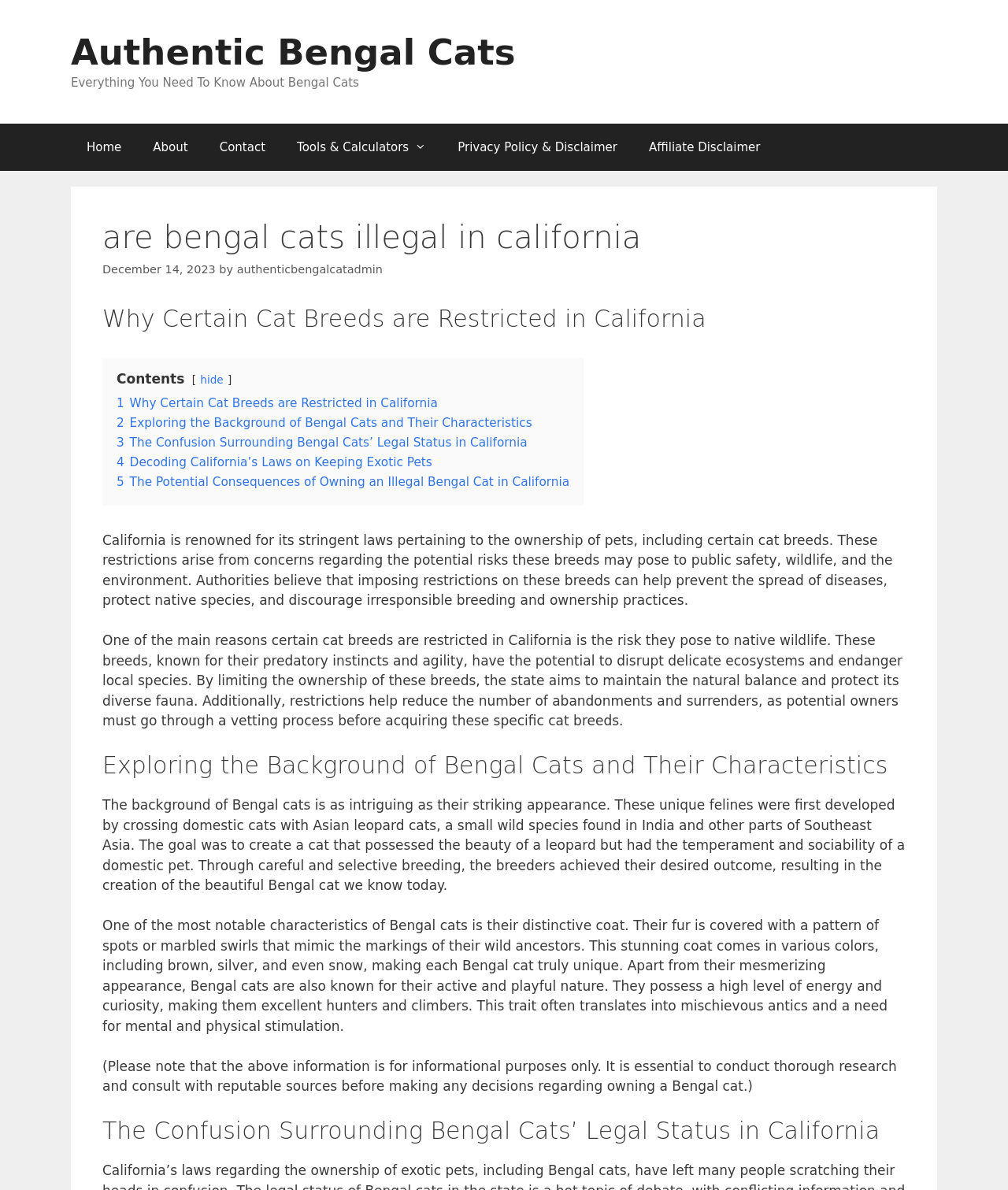What is the main topic of this webpage?
Based on the image, provide a one-word or brief-phrase response.

Bengal cats in California